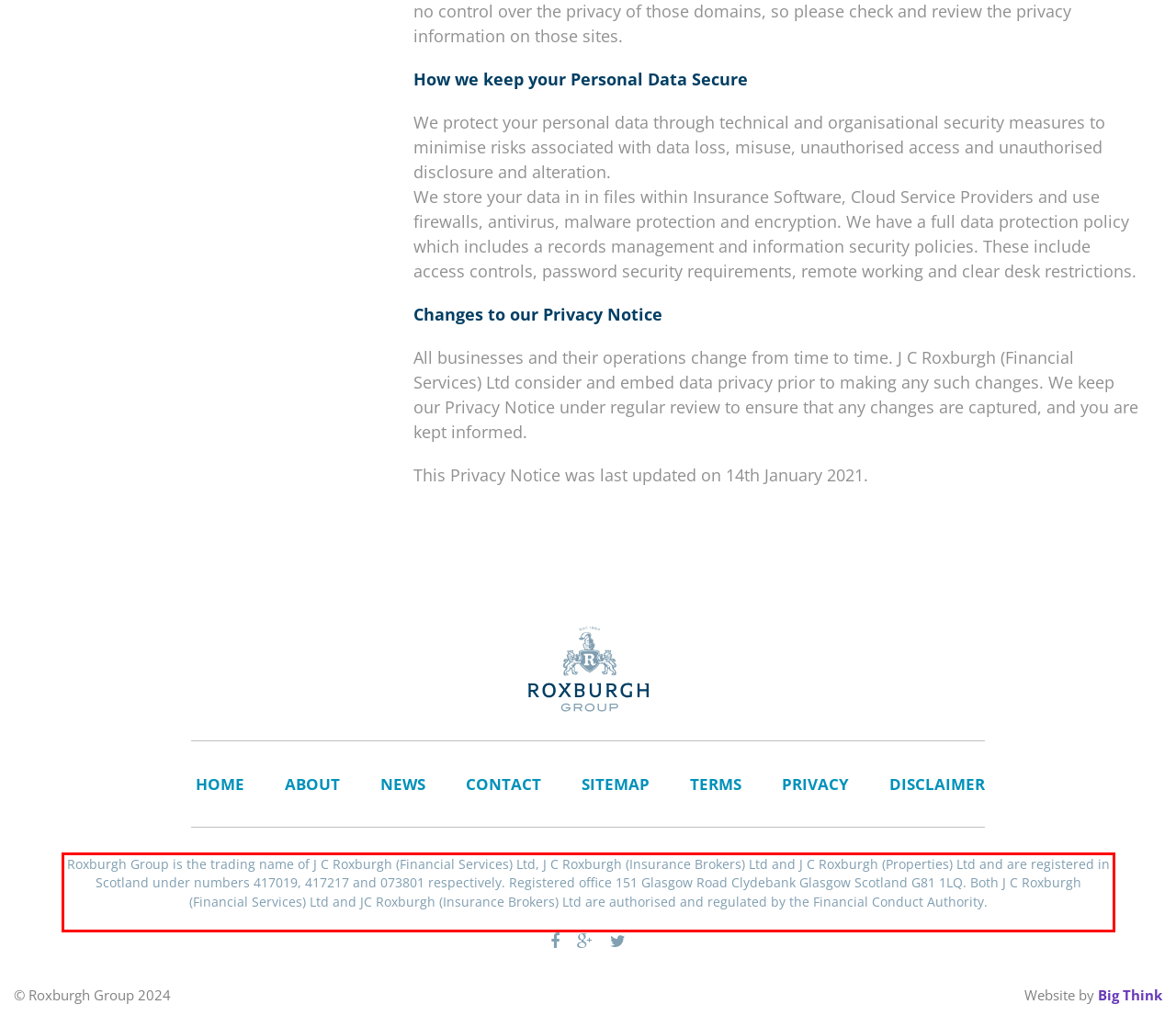You have a webpage screenshot with a red rectangle surrounding a UI element. Extract the text content from within this red bounding box.

Roxburgh Group is the trading name of J C Roxburgh (Financial Services) Ltd, J C Roxburgh (Insurance Brokers) Ltd and J C Roxburgh (Properties) Ltd and are registered in Scotland under numbers 417019, 417217 and 073801 respectively. Registered office 151 Glasgow Road Clydebank Glasgow Scotland G81 1LQ. Both J C Roxburgh (Financial Services) Ltd and JC Roxburgh (Insurance Brokers) Ltd are authorised and regulated by the Financial Conduct Authority.